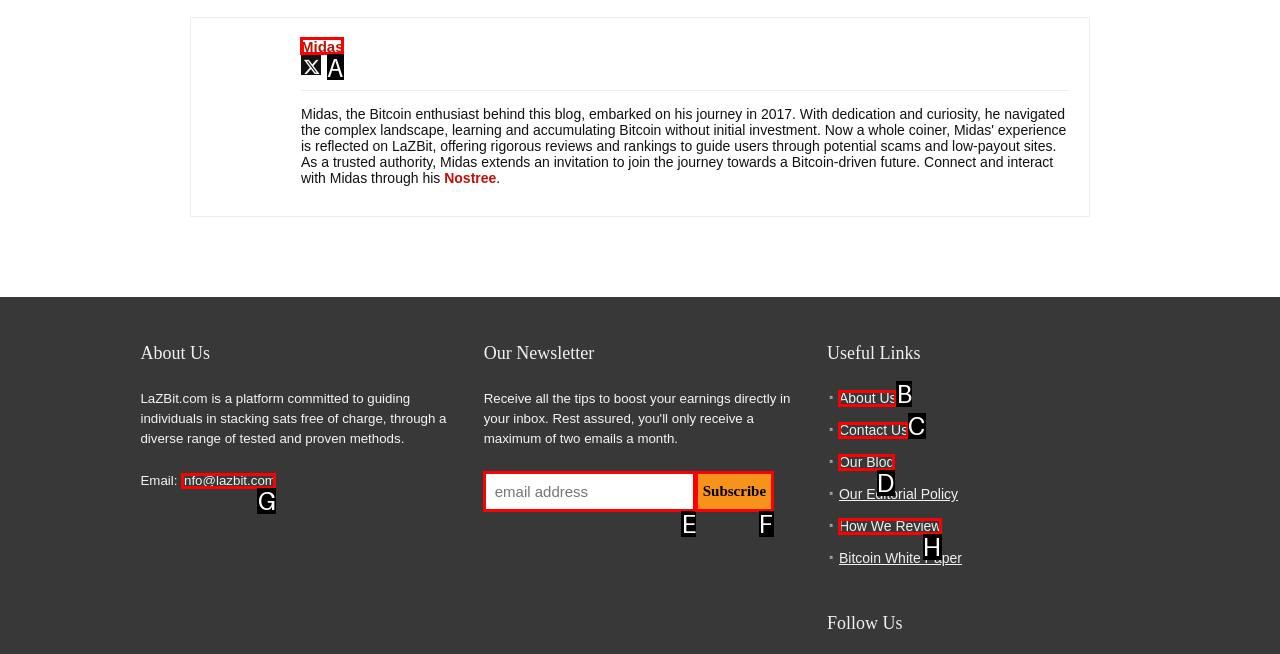Identify the HTML element you need to click to achieve the task: Click on Midas. Respond with the corresponding letter of the option.

A